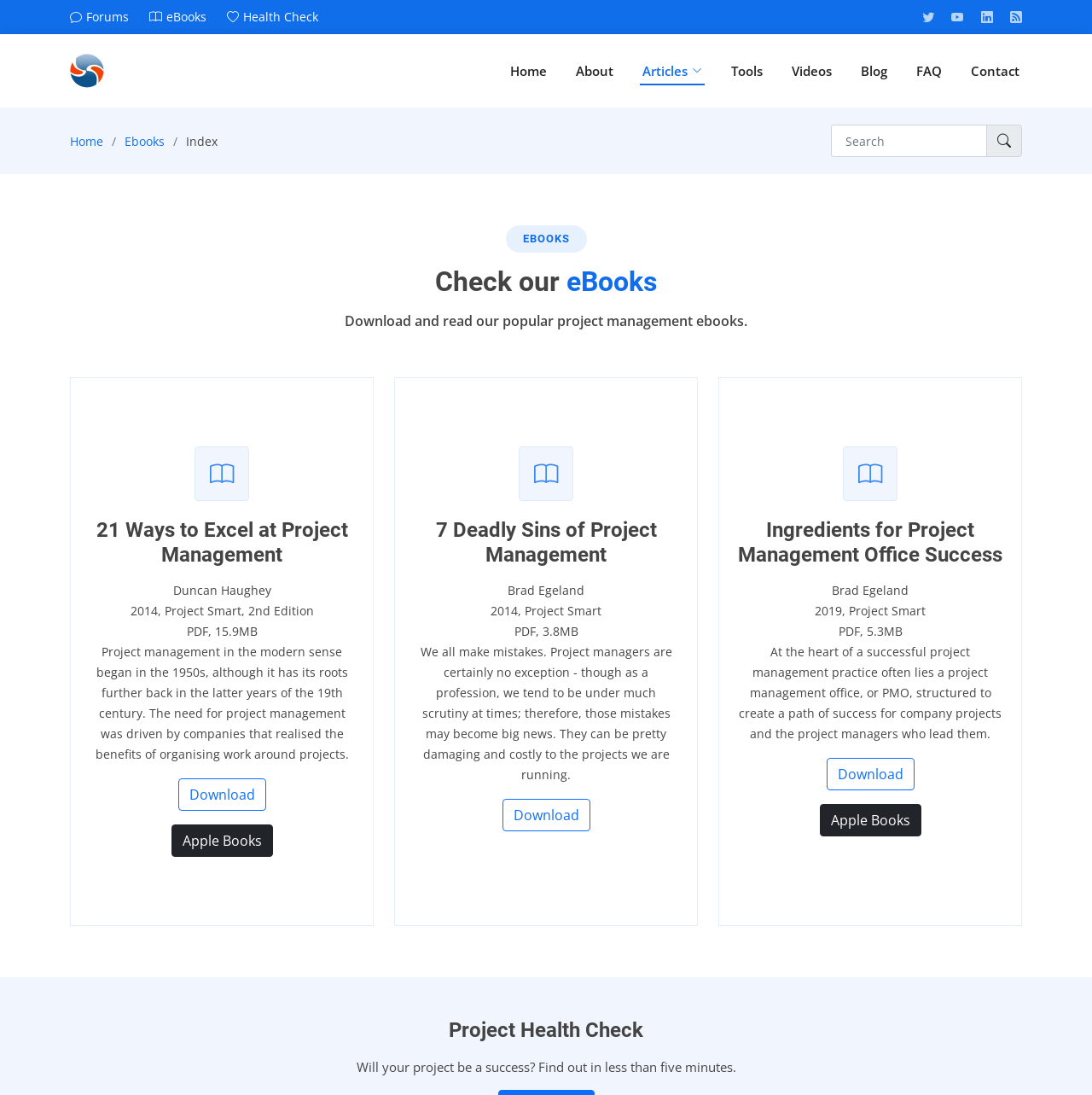Identify the bounding box coordinates for the region to click in order to carry out this instruction: "Go to the Project Smart Home page". Provide the coordinates using four float numbers between 0 and 1, formatted as [left, top, right, bottom].

[0.064, 0.049, 0.095, 0.08]